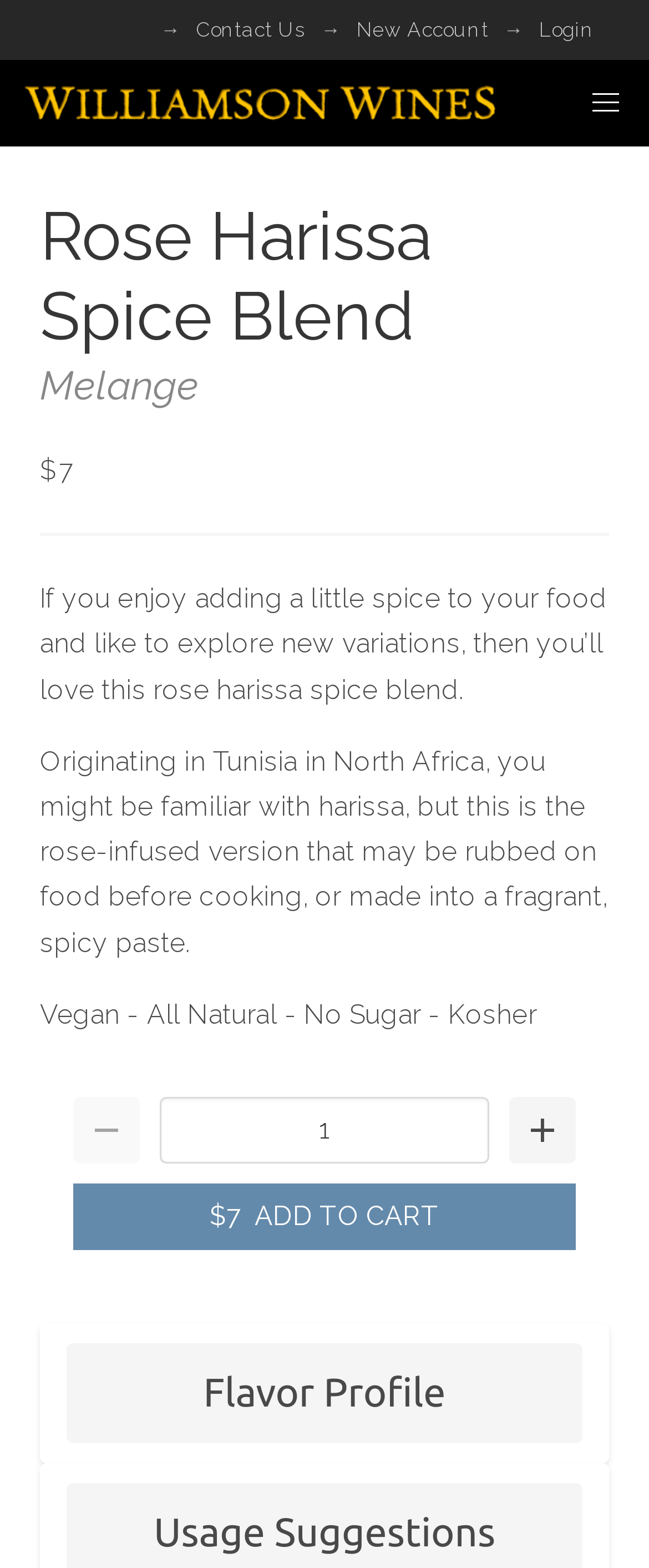Find the bounding box coordinates for the UI element that matches this description: "$7 Add to Cart".

[0.113, 0.755, 0.887, 0.797]